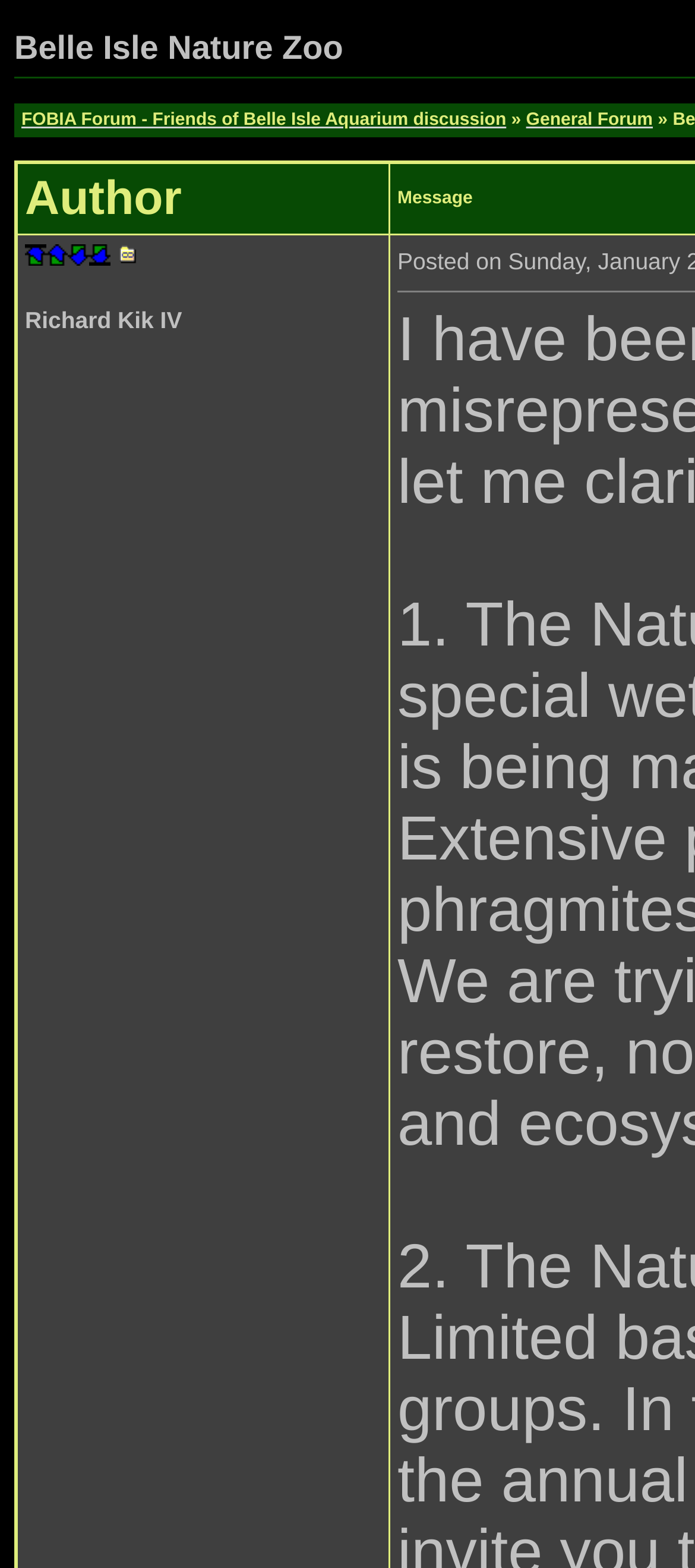Create an elaborate caption for the webpage.

The webpage is a forum discussion page, specifically about Belle Isle Nature Zoo. At the top, there are two links: "FOBIA Forum - Friends of Belle Isle Aquarium discussion" and "General Forum", positioned side by side. 

Below these links, there is a table cell containing several links and an image, all related to navigation. From left to right, there are links to go to the "Top of page", "Previous message", "Next message", and "Bottom of page", each accompanied by a corresponding image. 

To the right of these navigation links, there is a static text element containing a non-breaking space character. Next to it, there is a link to "Link to this message" with an accompanying image. 

Further down, there is a static text element displaying the author's name, "Richard Kik IV".